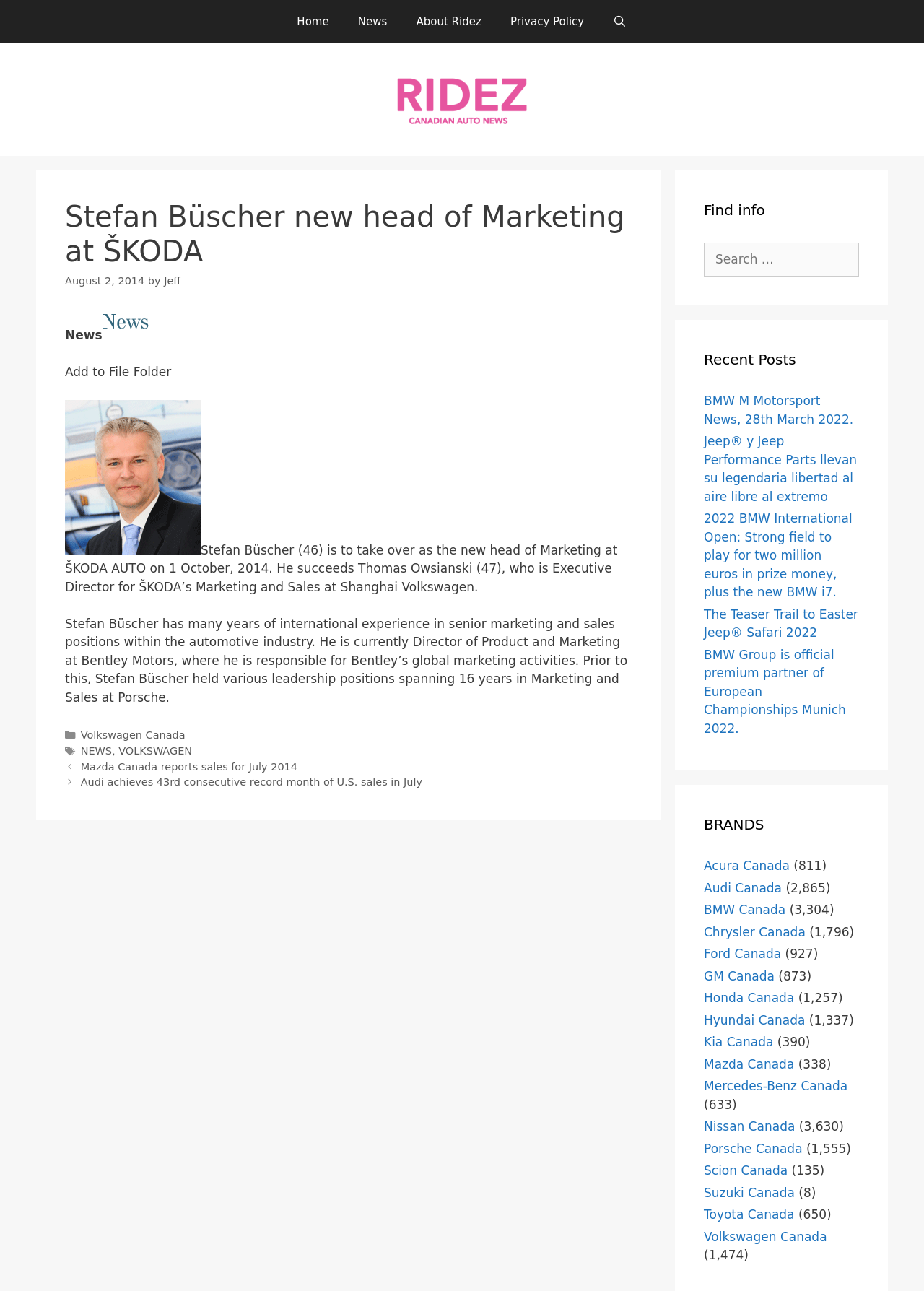Construct a comprehensive description capturing every detail on the webpage.

The webpage is about Stefan Büscher, the new head of Marketing at ŠKODA, with the title "Stefan Büscher new head of Marketing at ŠKODA – Answer Your Car Auto Questions Here". 

At the top of the page, there is a navigation bar with links to "Home", "News", "About Ridez", "Privacy Policy", and "Open Search Bar". Below the navigation bar, there is a banner with a link to "Answer Your Car Auto Questions Here" and an image.

The main content of the page is an article about Stefan Büscher, with a heading that reads "Stefan Büscher new head of Marketing at ŠKODA". The article is accompanied by an image of Stefan Büscher and provides information about his background and experience in the automotive industry. 

On the right side of the page, there is a complementary section with a search box and a heading that reads "Find info". Below the search box, there is a list of recent posts with links to news articles about various car brands. 

Further down the page, there is another complementary section with a heading that reads "BRANDS". This section lists various car brands, including Acura, Audi, BMW, and others, with links to their respective websites and the number of posts related to each brand.